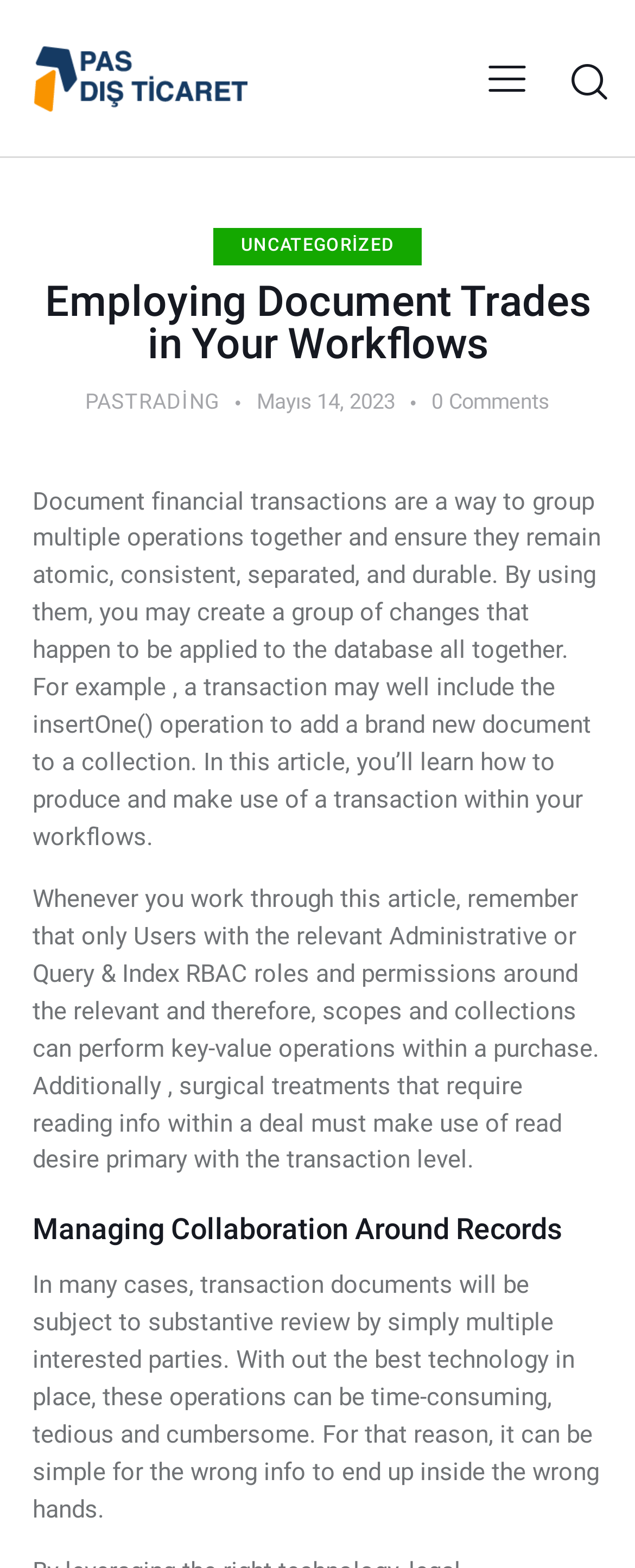What is required to perform key-value operations within a transaction?
Please provide an in-depth and detailed response to the question.

According to the webpage's content, only Users with the relevant Administrative or Query & Index RBAC roles and permissions around the relevant scopes and collections can perform key-value operations within a transaction. This is mentioned in the section that discusses the importance of permissions when working with transactions.